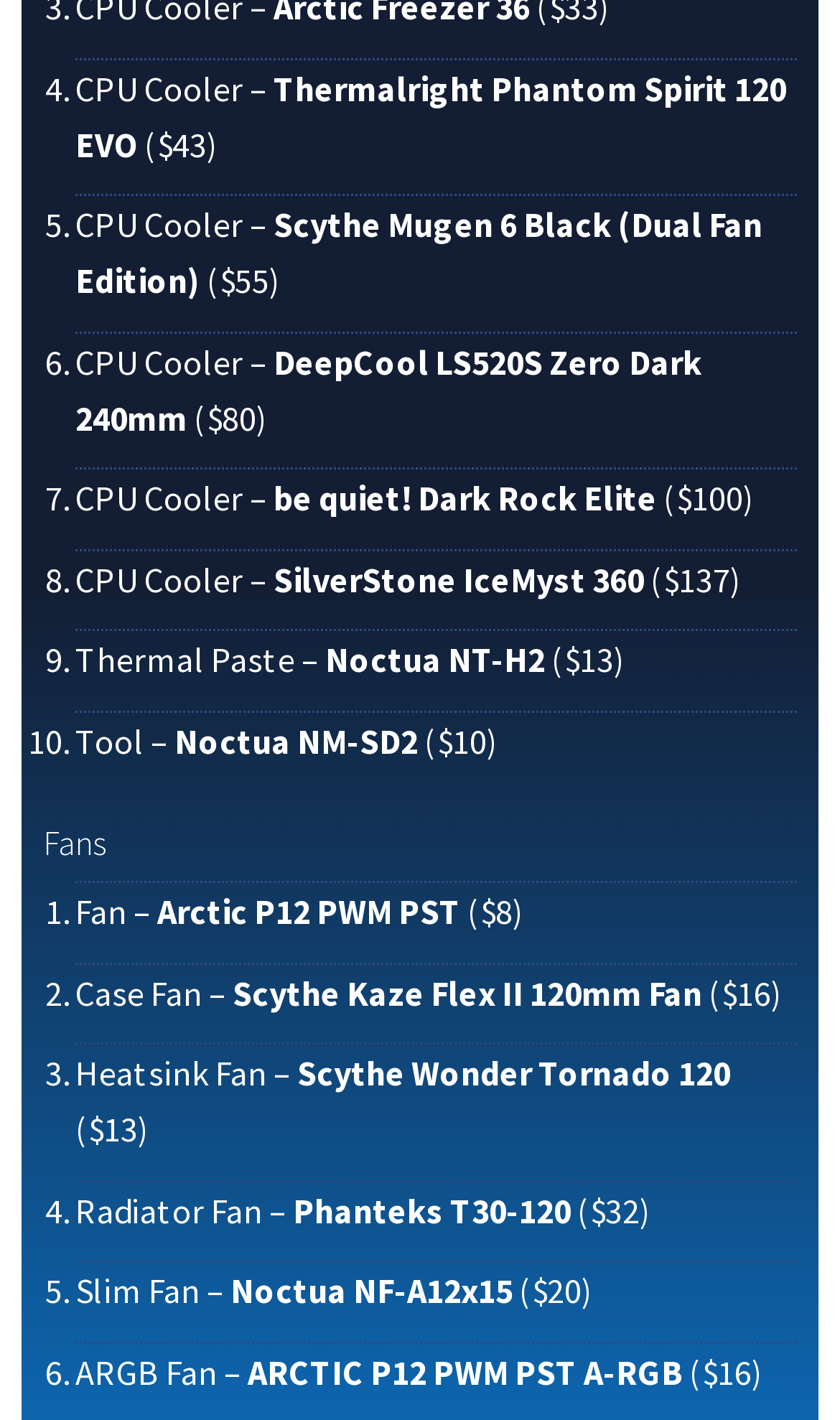Highlight the bounding box coordinates of the element you need to click to perform the following instruction: "Check the price of DeepCool LS520S Zero Dark 240mm."

[0.231, 0.278, 0.318, 0.309]